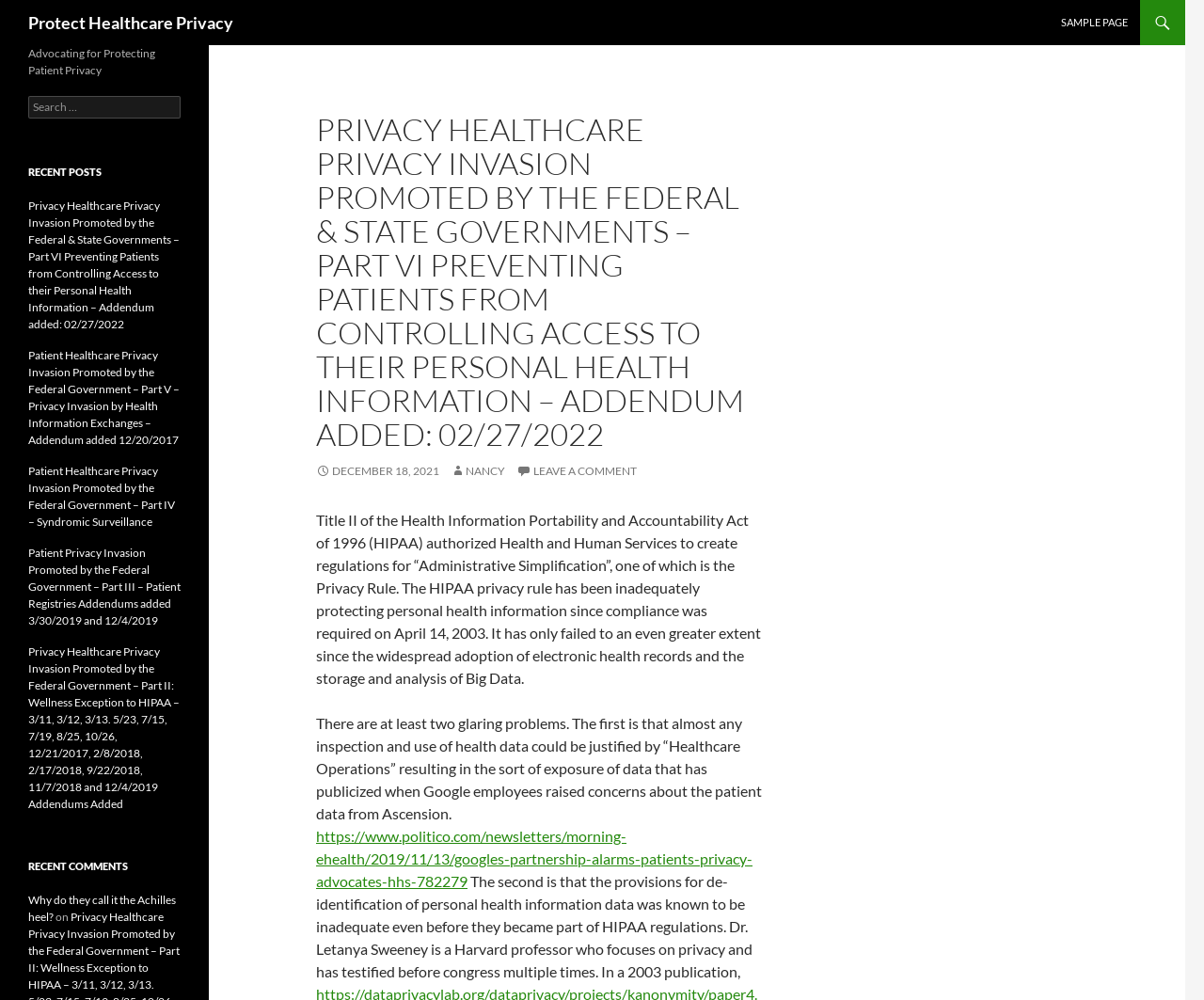Identify the bounding box coordinates of the element that should be clicked to fulfill this task: "Read the recent post 'Privacy Healthcare Privacy Invasion Promoted by the Federal & State Governments – Part VI Preventing Patients from Controlling Access to their Personal Health Information – Addendum added: 02/27/2022'". The coordinates should be provided as four float numbers between 0 and 1, i.e., [left, top, right, bottom].

[0.023, 0.198, 0.149, 0.331]